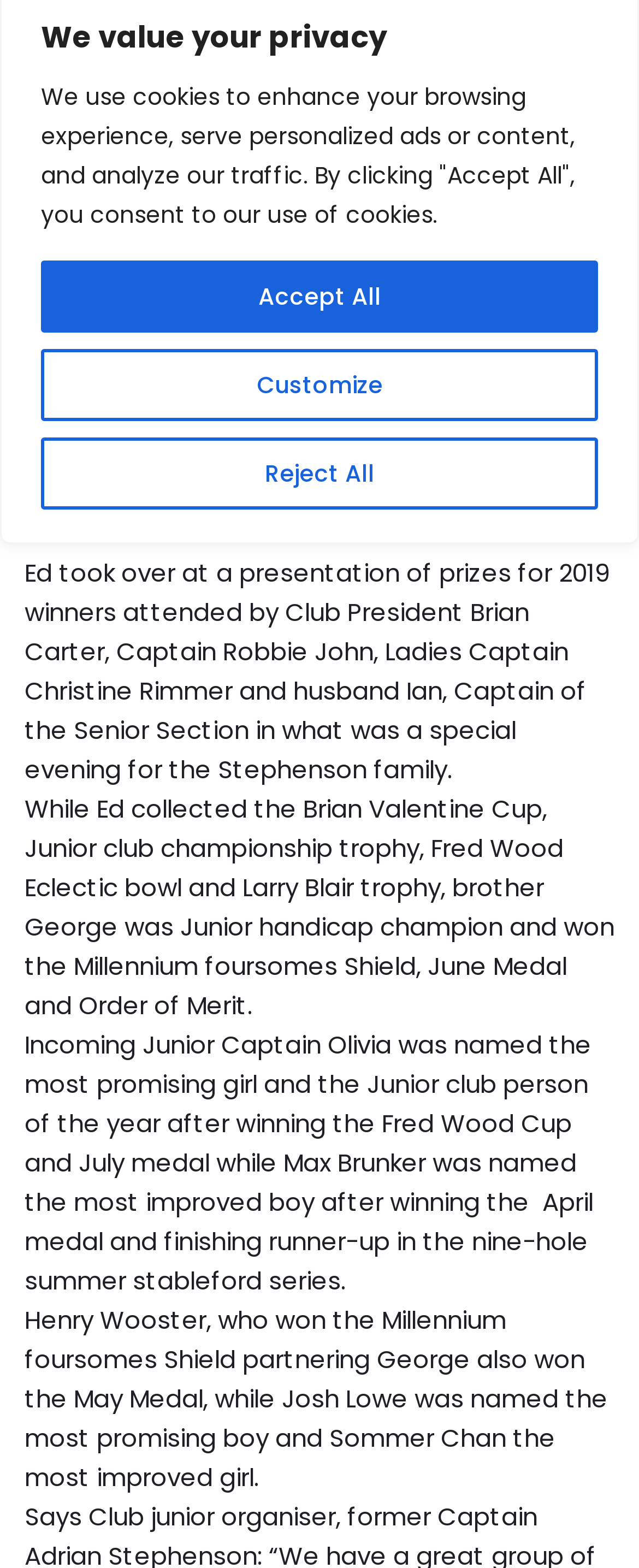Using the webpage screenshot and the element description Reject All, determine the bounding box coordinates. Specify the coordinates in the format (top-left x, top-left y, bottom-right x, bottom-right y) with values ranging from 0 to 1.

[0.064, 0.279, 0.936, 0.325]